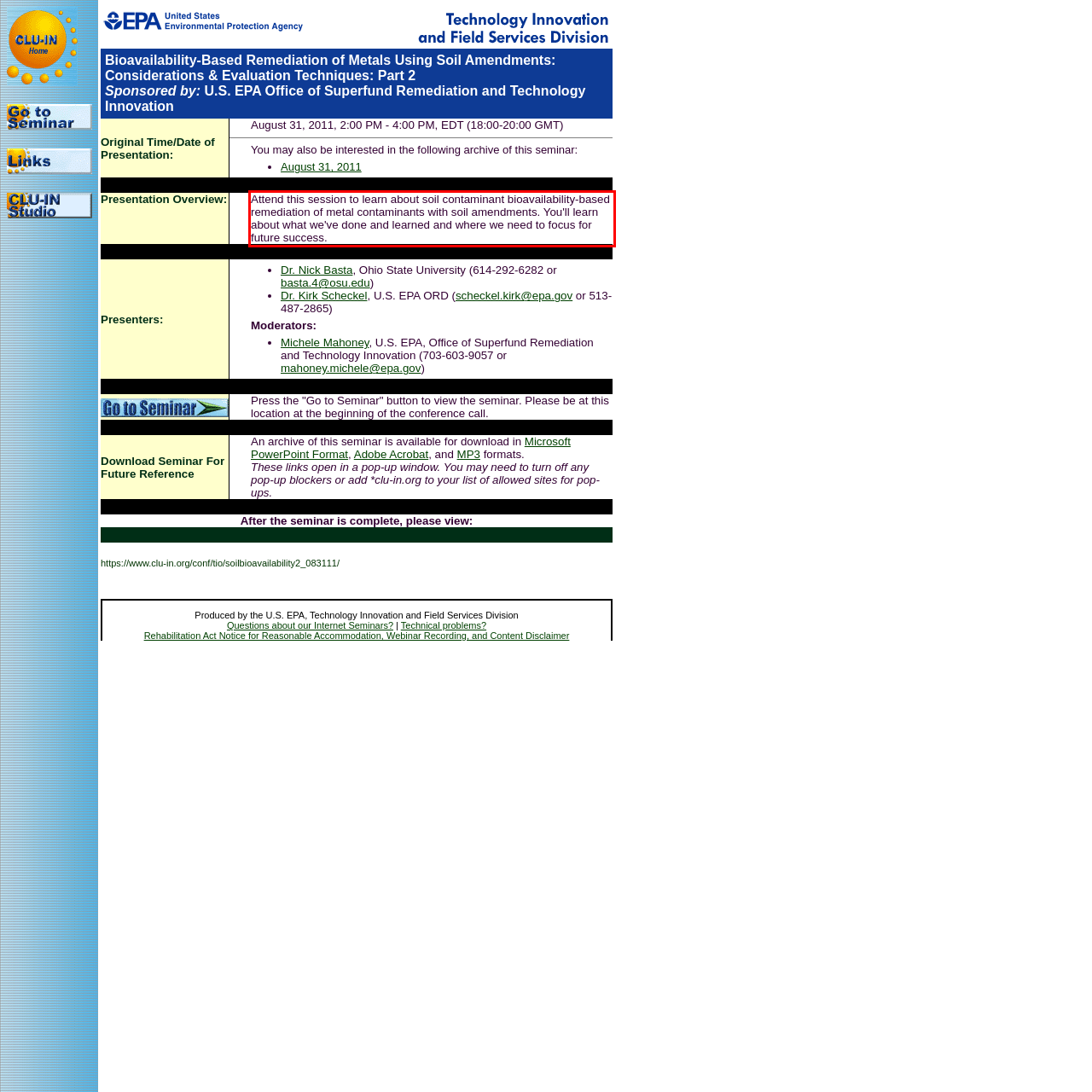Within the screenshot of the webpage, locate the red bounding box and use OCR to identify and provide the text content inside it.

Attend this session to learn about soil contaminant bioavailability-based remediation of metal contaminants with soil amendments. You'll learn about what we've done and learned and where we need to focus for future success.